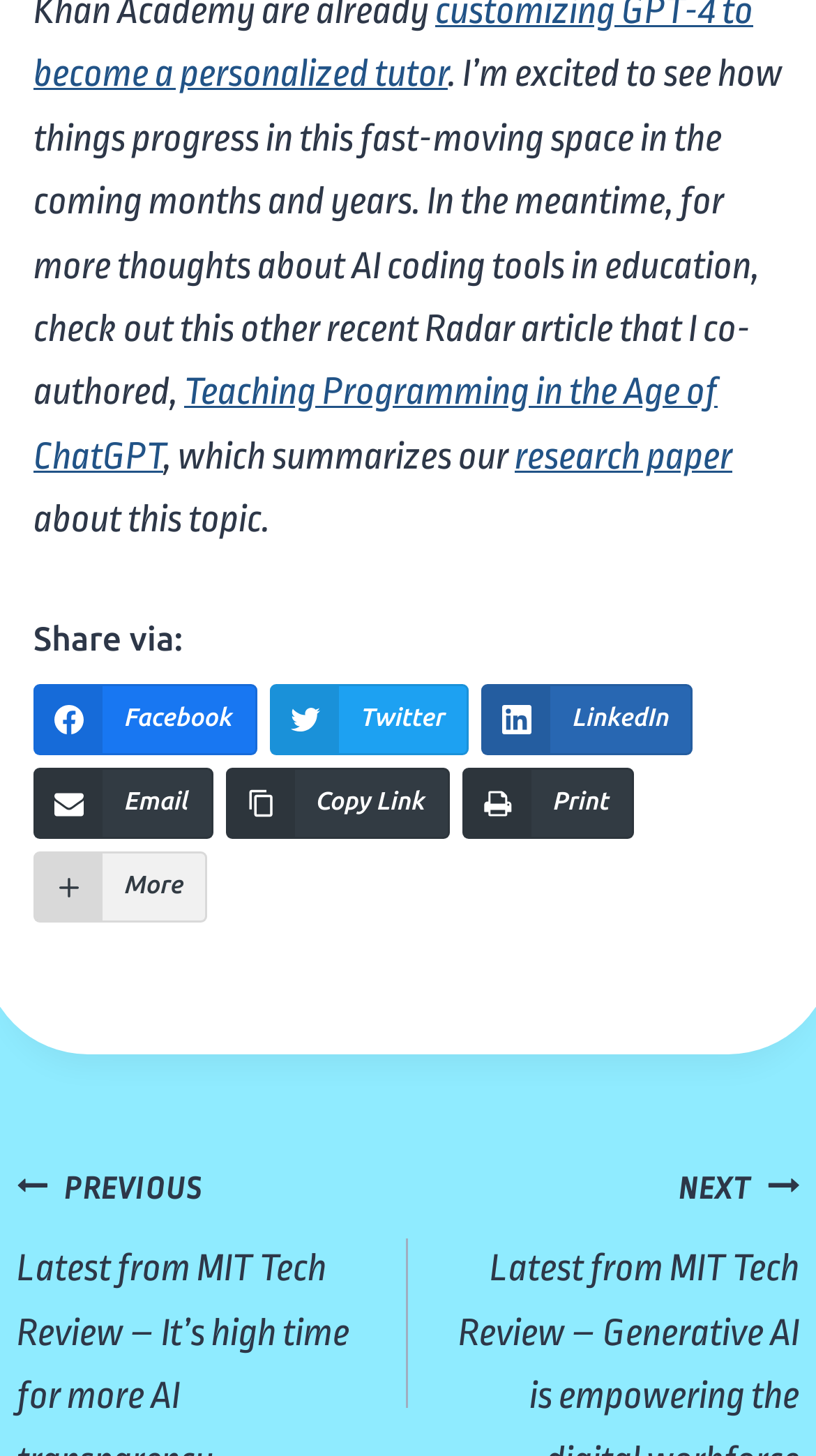Highlight the bounding box coordinates of the element you need to click to perform the following instruction: "Share the post on Facebook."

[0.041, 0.469, 0.315, 0.518]